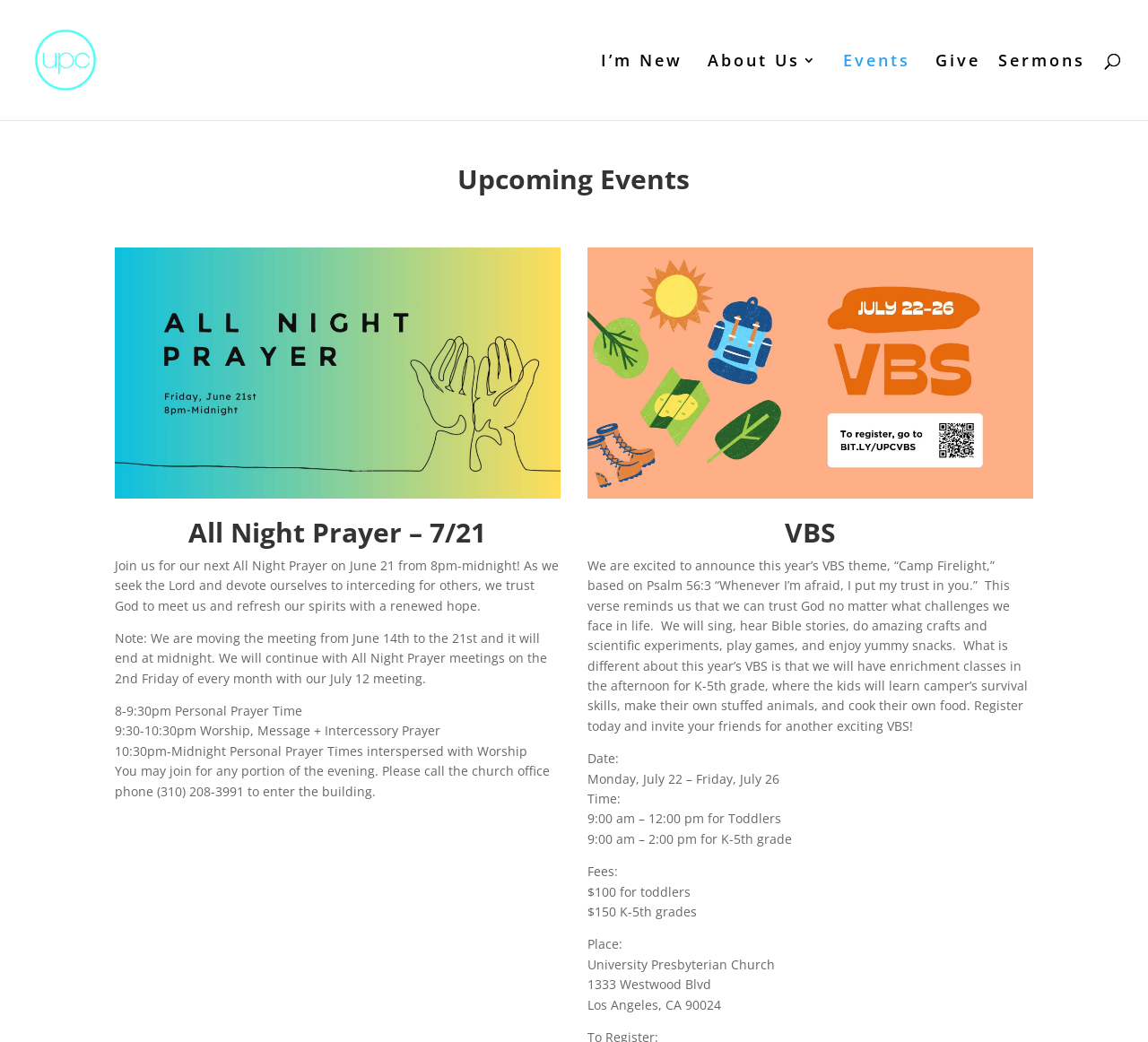Please determine the bounding box coordinates for the element with the description: "Sermons".

[0.857, 0.052, 0.945, 0.115]